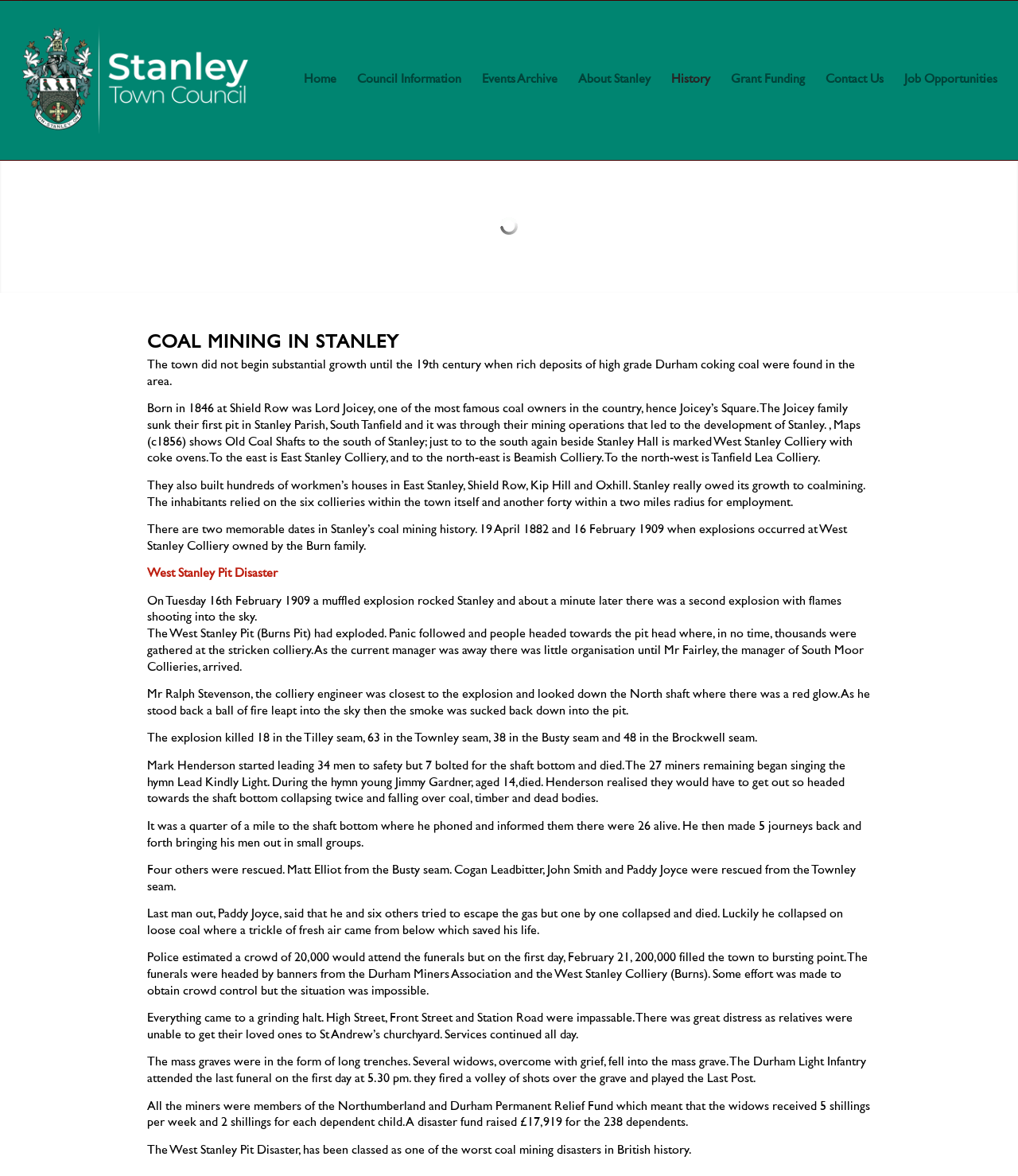Please identify the bounding box coordinates of the clickable area that will allow you to execute the instruction: "Click on the 'Stanley Town Council' image".

[0.02, 0.001, 0.245, 0.136]